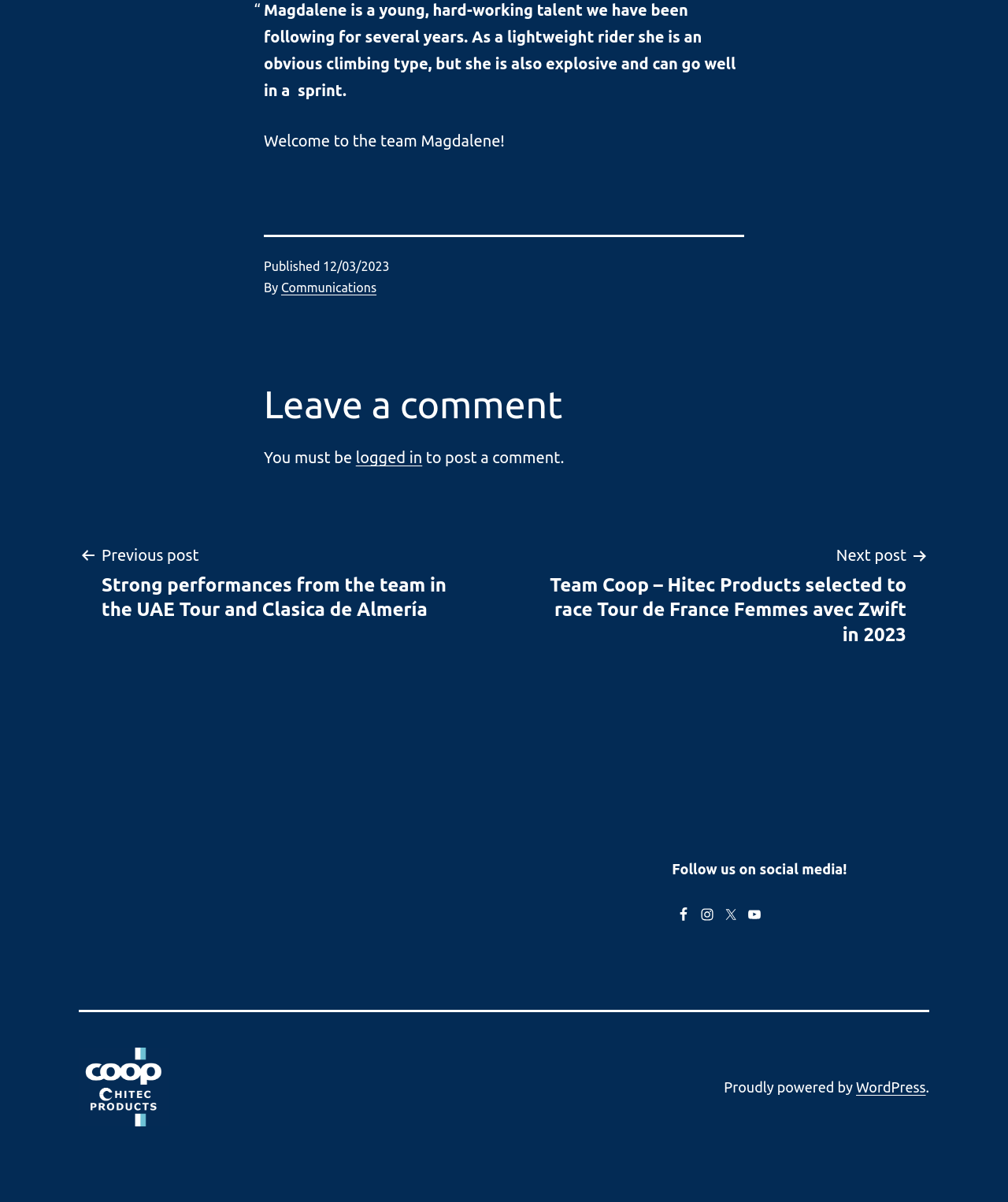Please answer the following question as detailed as possible based on the image: 
What is the name of the team mentioned?

The webpage has a section that mentions the team name, which is 'Team Coop Hitec Products'.